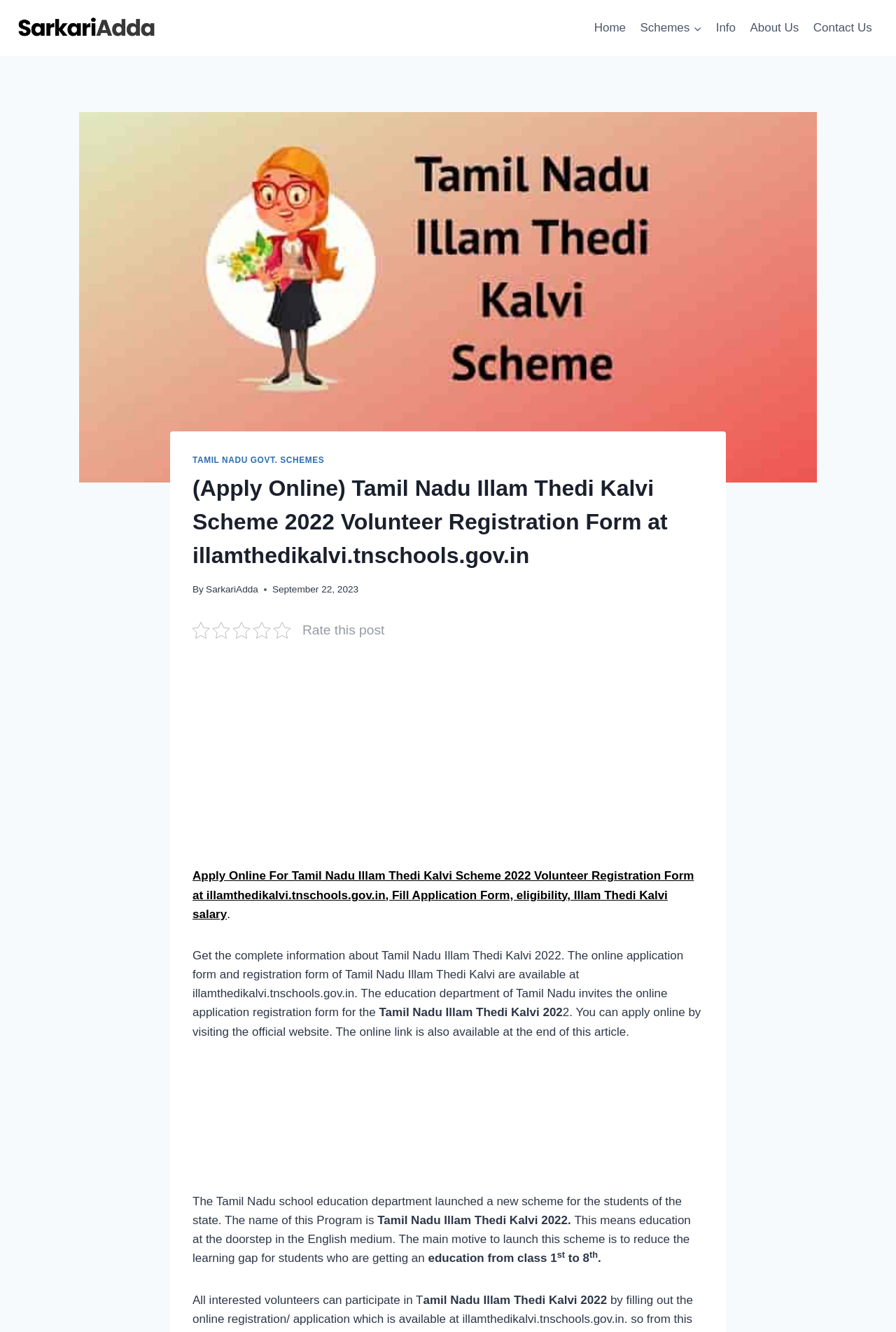Find the bounding box coordinates for the area that should be clicked to accomplish the instruction: "Click on the 'Economy' tag".

None